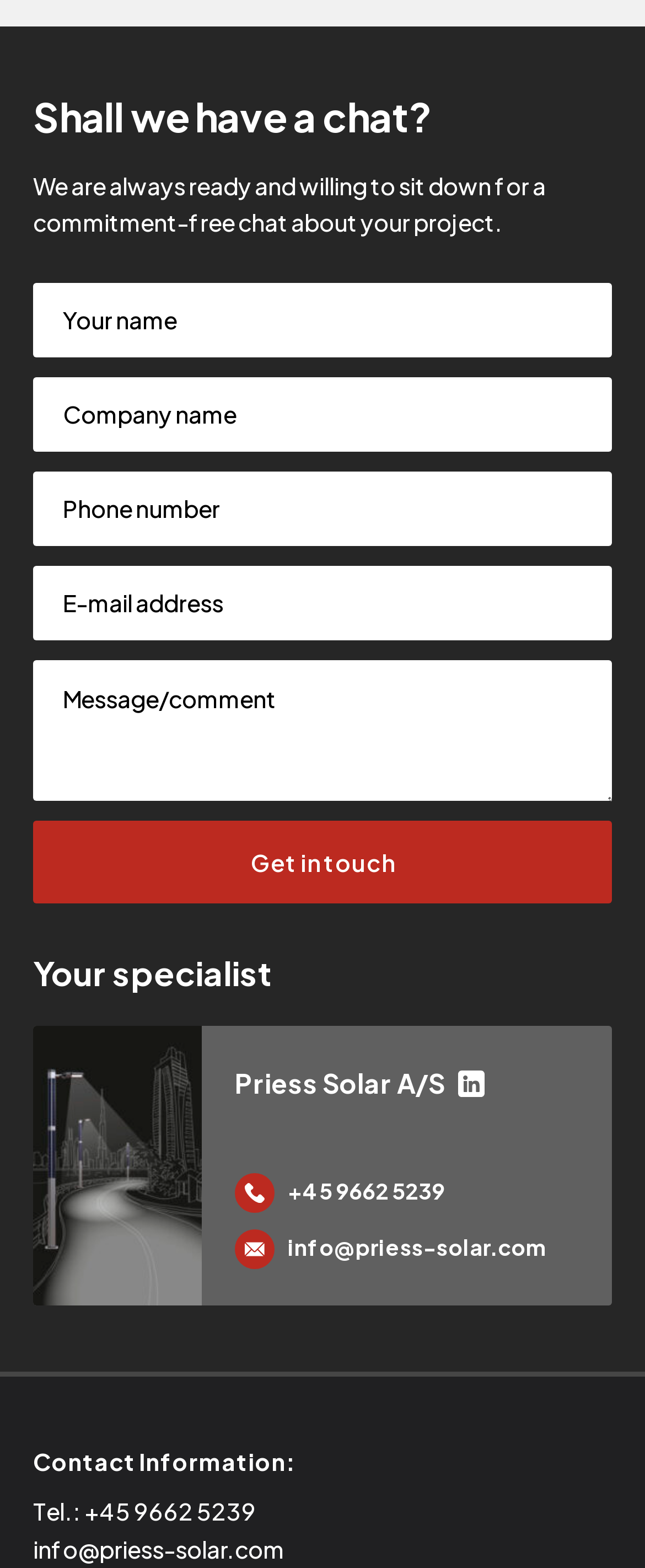Please find the bounding box coordinates of the element that you should click to achieve the following instruction: "Call the phone number". The coordinates should be presented as four float numbers between 0 and 1: [left, top, right, bottom].

[0.364, 0.748, 0.69, 0.773]